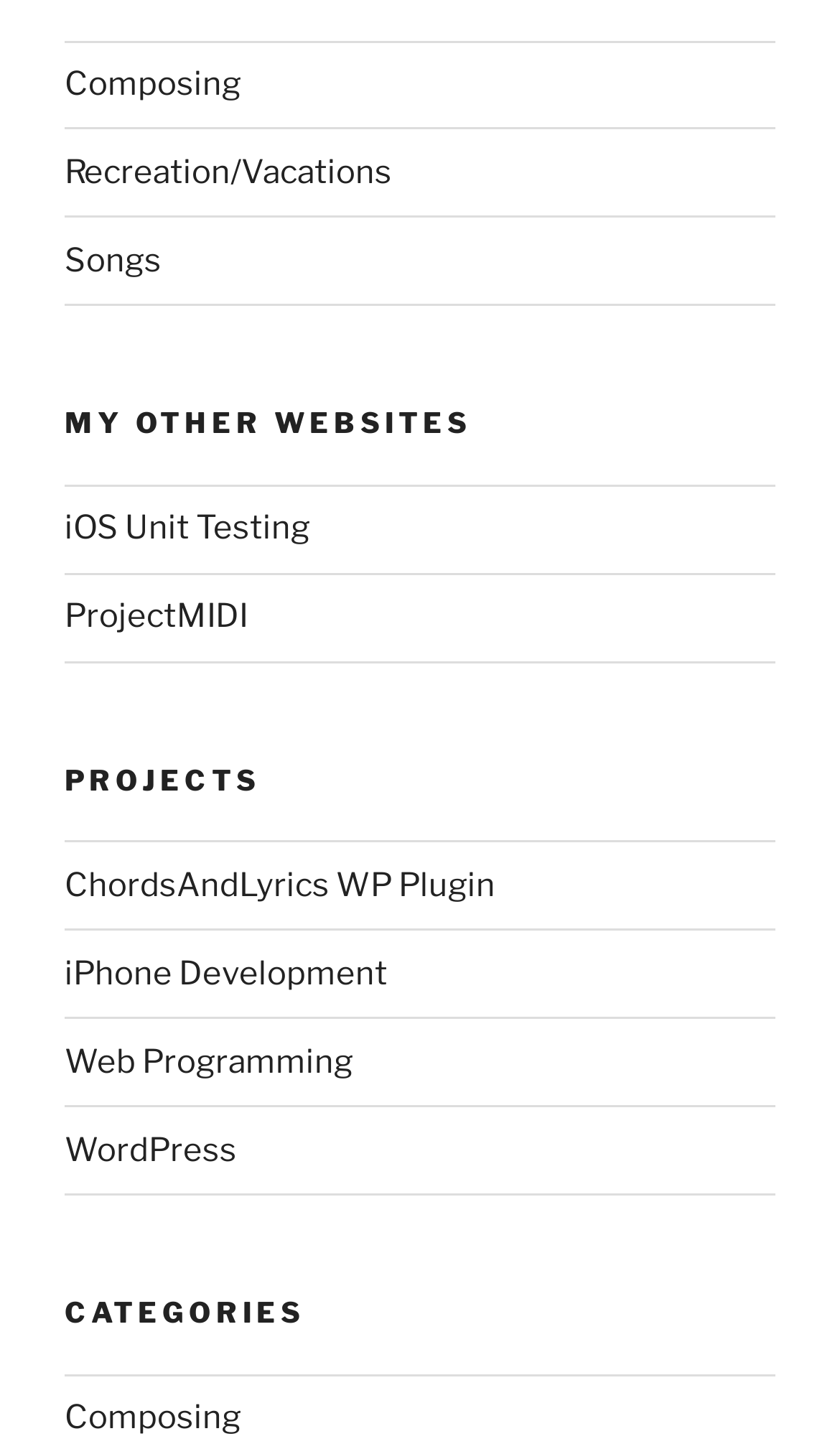Can you find the bounding box coordinates of the area I should click to execute the following instruction: "Browse Composing category"?

[0.077, 0.045, 0.287, 0.071]